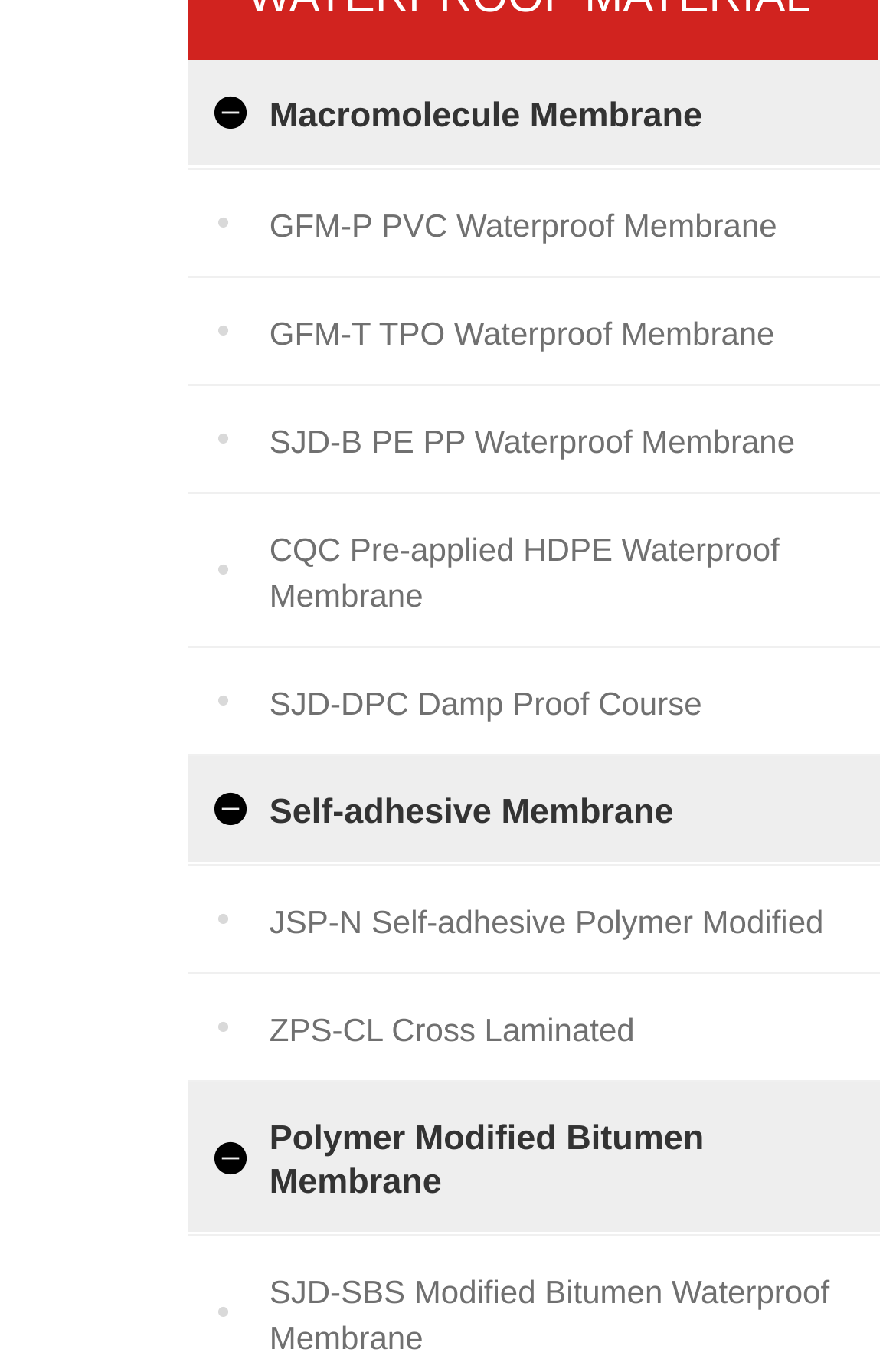Please determine the bounding box coordinates of the element's region to click in order to carry out the following instruction: "explore SJD-B PE PP Waterproof Membrane". The coordinates should be four float numbers between 0 and 1, i.e., [left, top, right, bottom].

[0.301, 0.311, 0.887, 0.338]